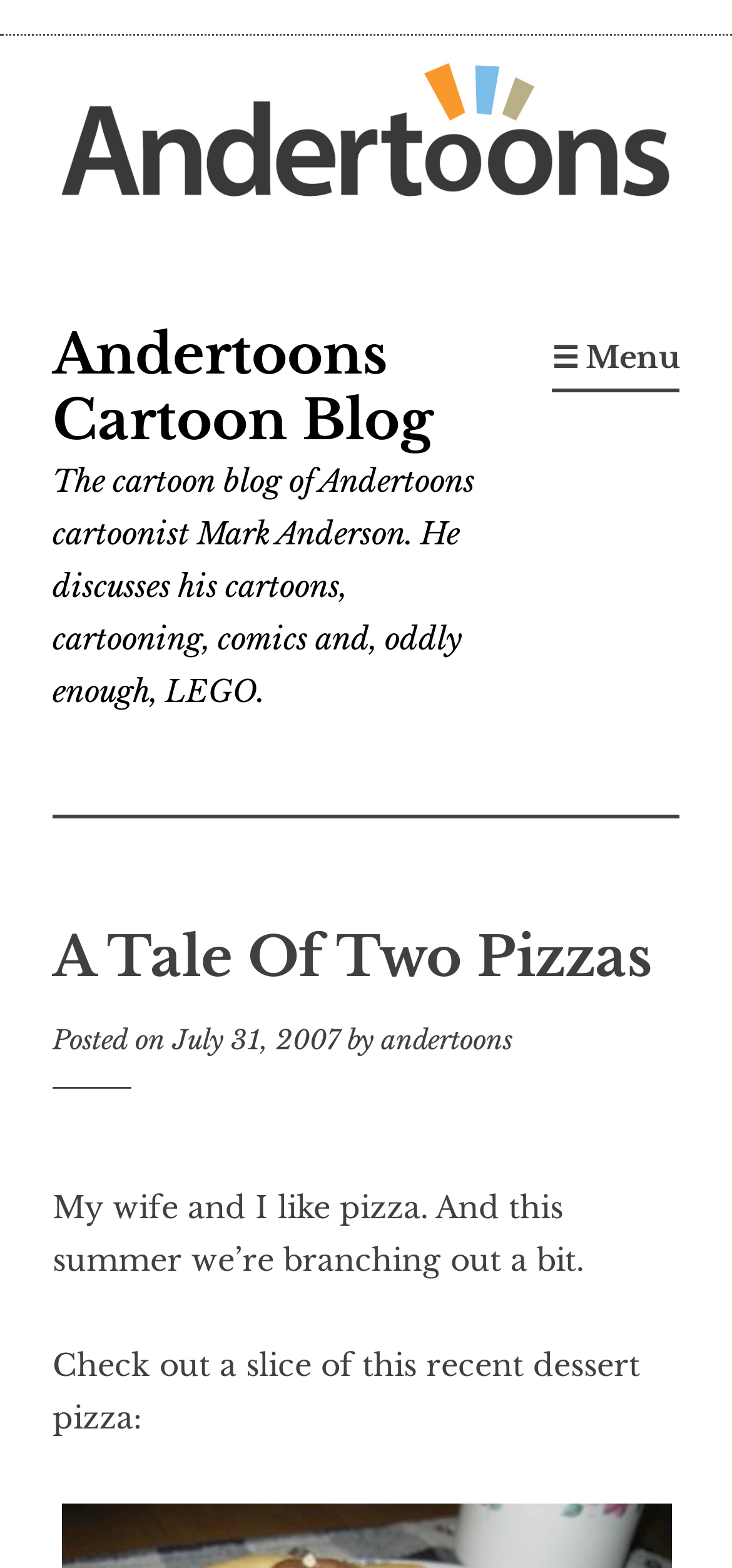Please provide a comprehensive answer to the question below using the information from the image: What is the name of the blog?

The answer can be found in the link element 'Andertoons Cartoon Blog' which provides the name of the blog.